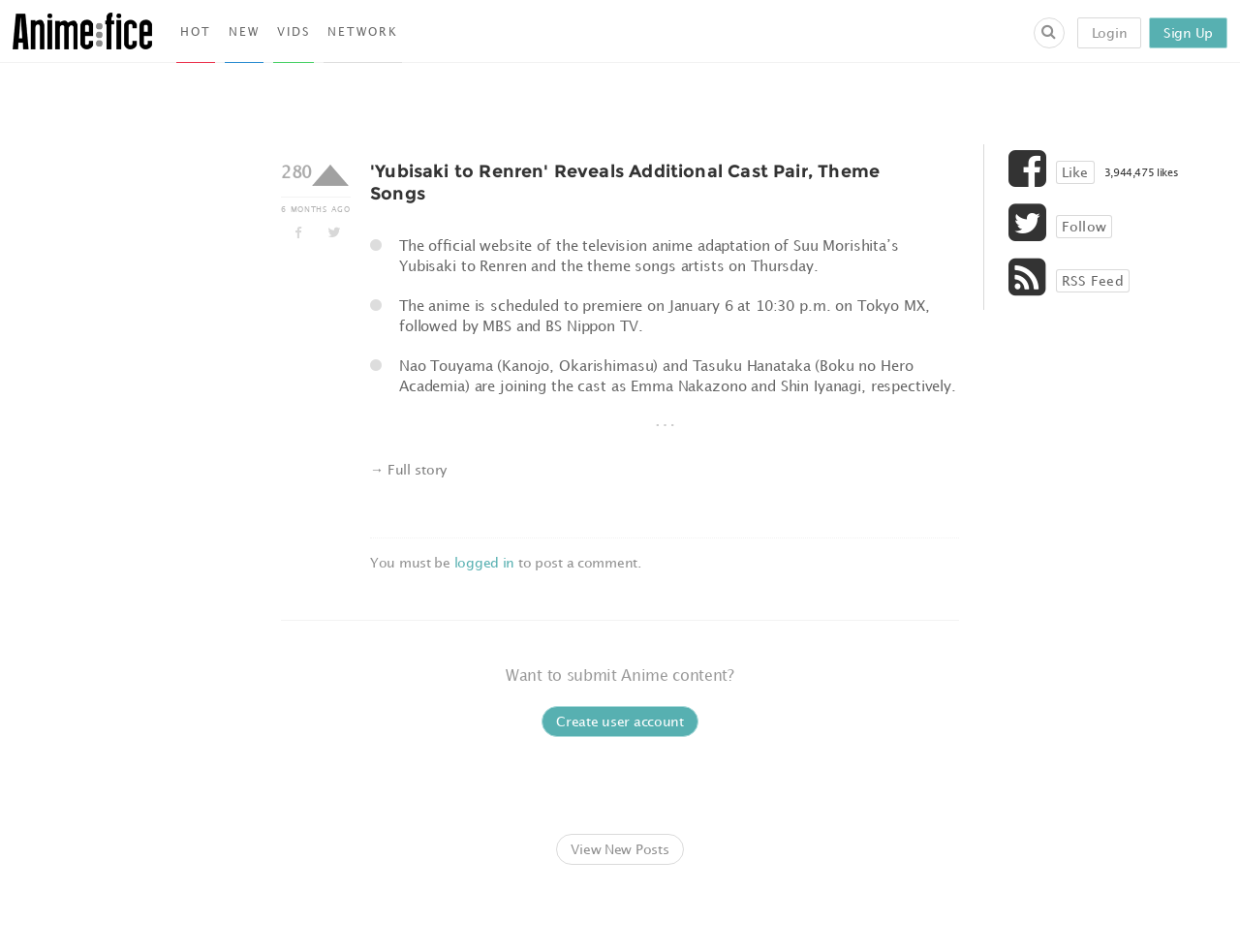Indicate the bounding box coordinates of the clickable region to achieve the following instruction: "Login to the website."

[0.869, 0.018, 0.921, 0.051]